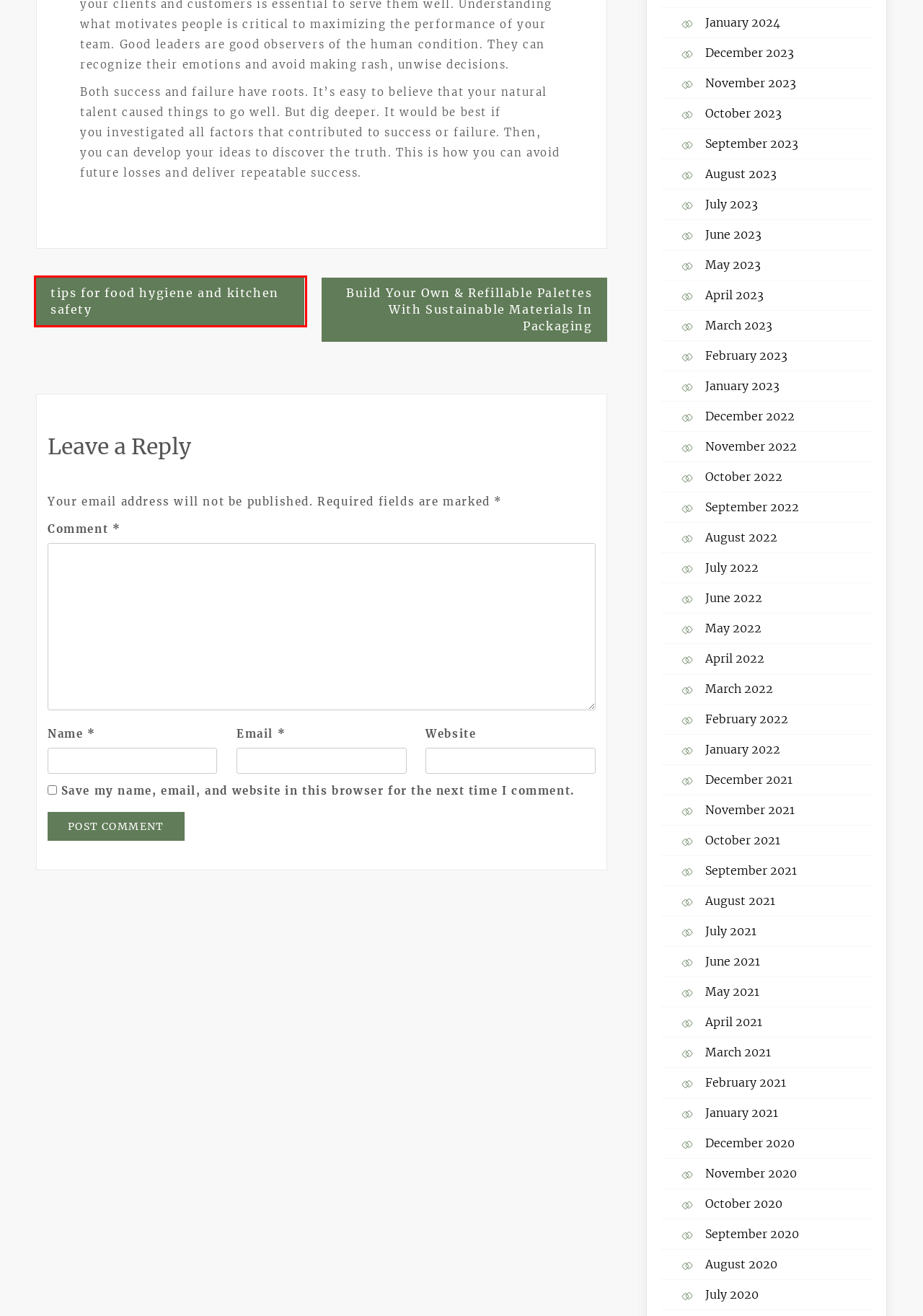You are looking at a webpage screenshot with a red bounding box around an element. Pick the description that best matches the new webpage after interacting with the element in the red bounding box. The possible descriptions are:
A. tips for food hygiene and kitchen safety – Vacoua
B. December 2020 – Vacoua
C. April 2022 – Vacoua
D. October 2022 – Vacoua
E. September 2022 – Vacoua
F. January 2023 – Vacoua
G. November 2020 – Vacoua
H. October 2020 – Vacoua

A